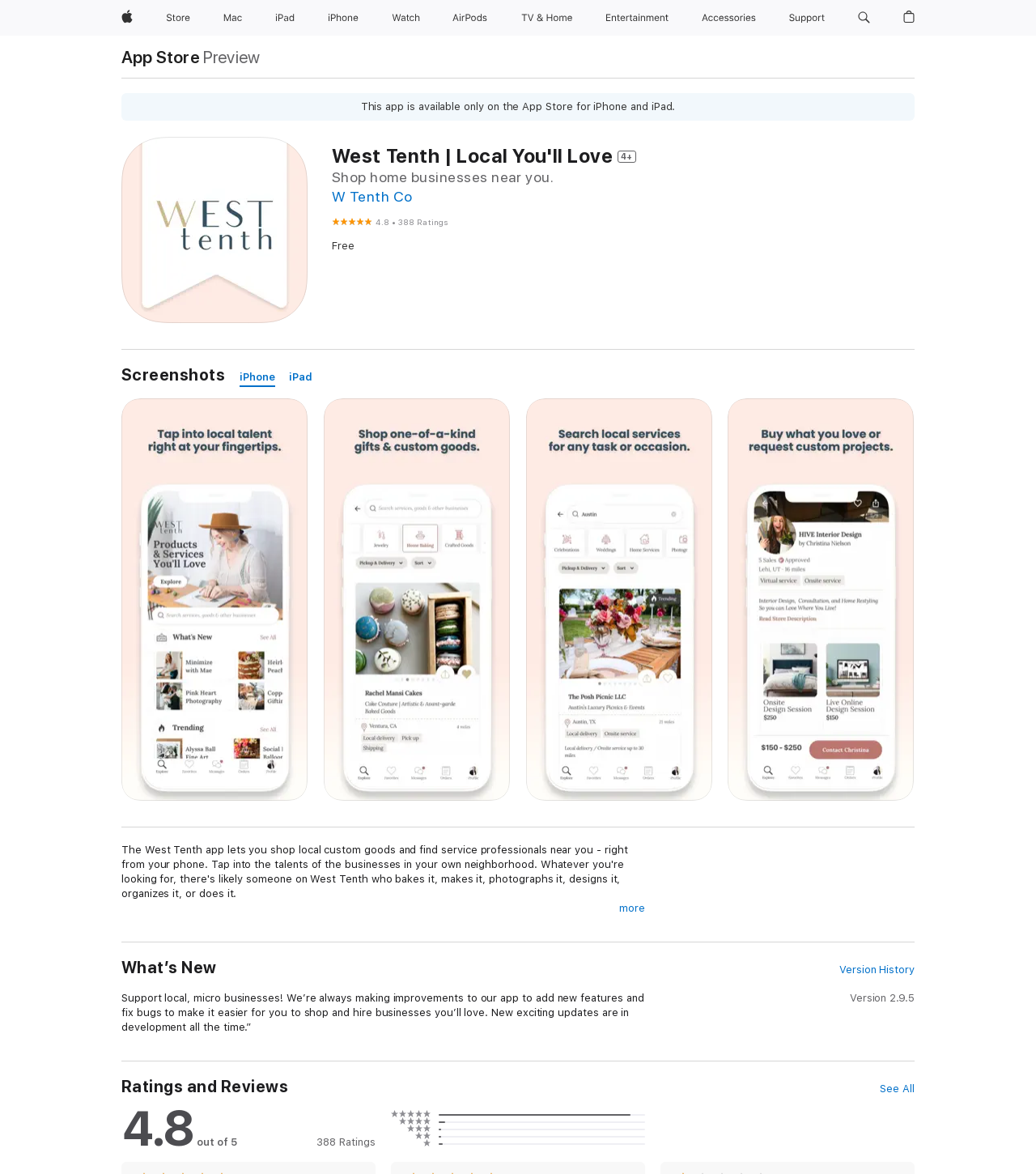Locate the bounding box coordinates of the area to click to fulfill this instruction: "Search apple.com". The bounding box should be presented as four float numbers between 0 and 1, in the order [left, top, right, bottom].

[0.822, 0.0, 0.846, 0.03]